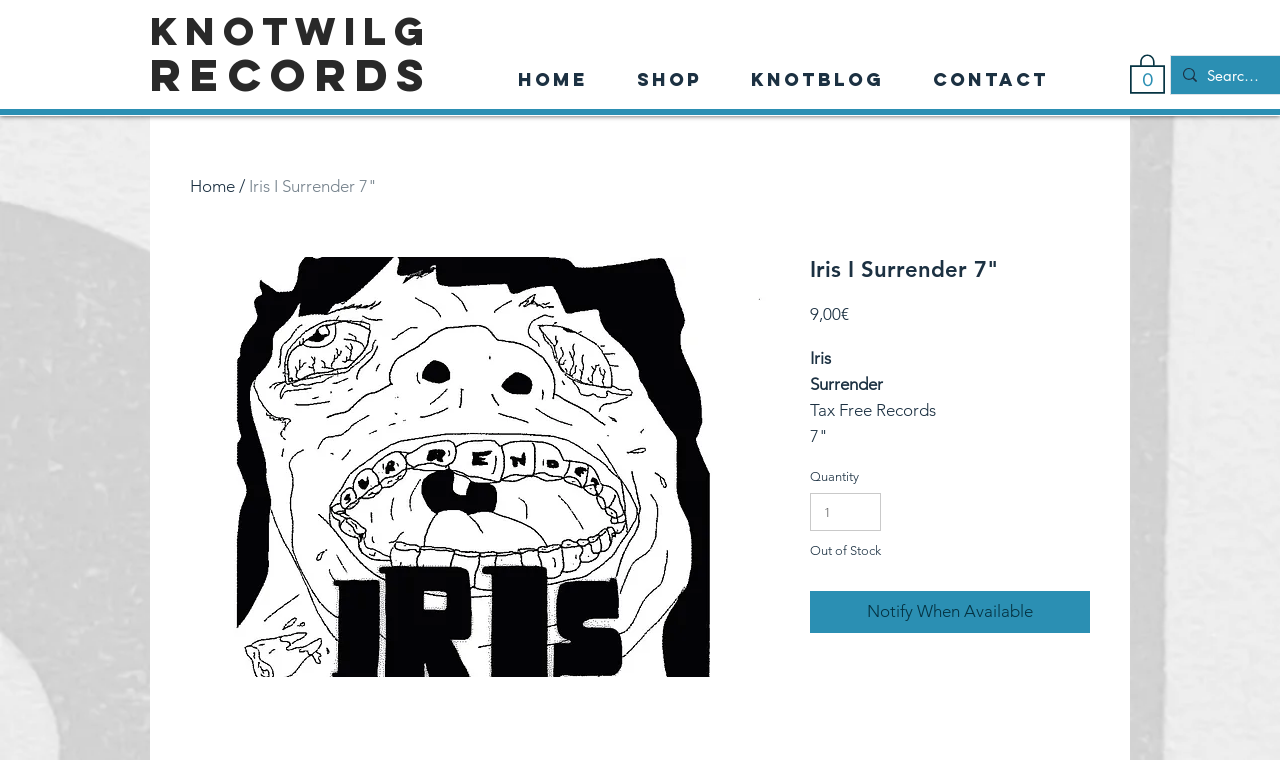How much does the 'Iris I Surrender 7' record cost?
Answer the question with a single word or phrase derived from the image.

9,00€